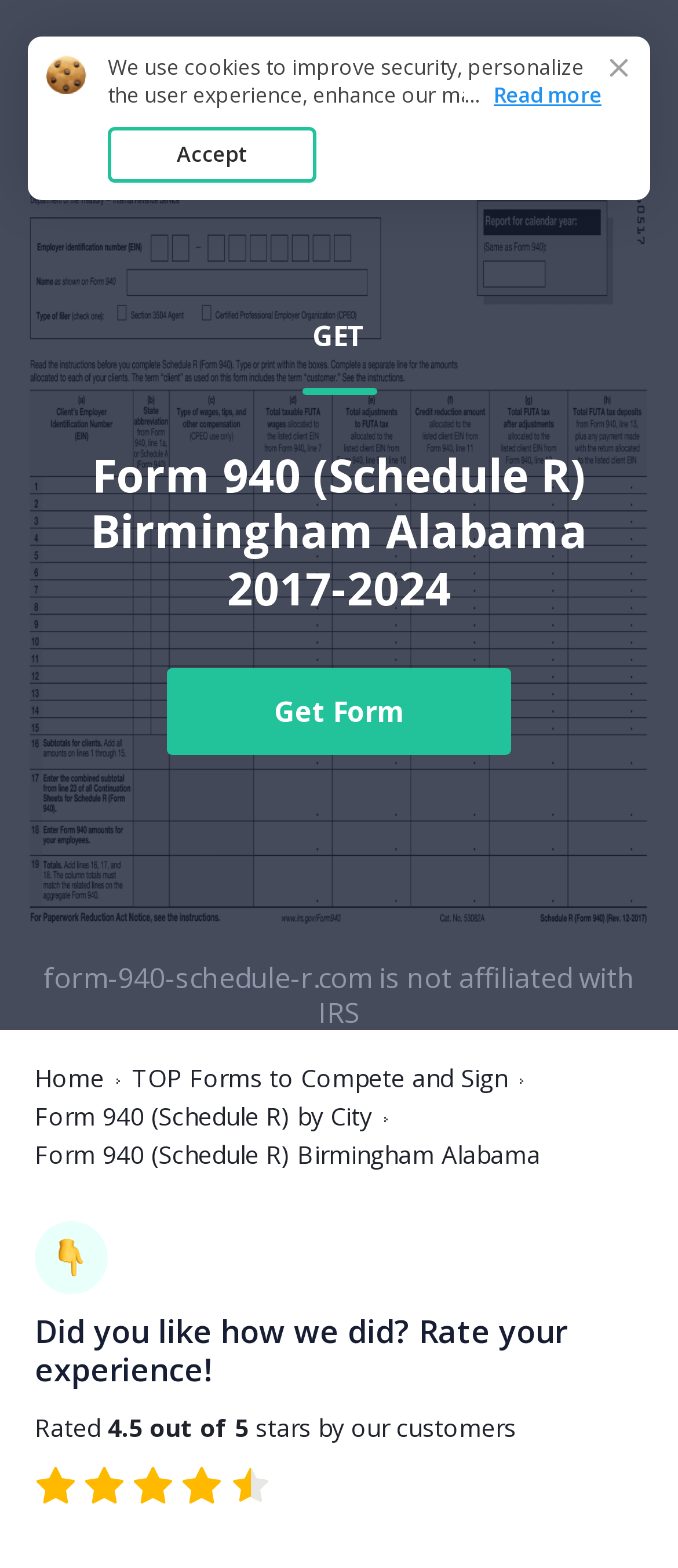Answer the following inquiry with a single word or phrase:
What is the rating of the website?

4.5 out of 5 stars